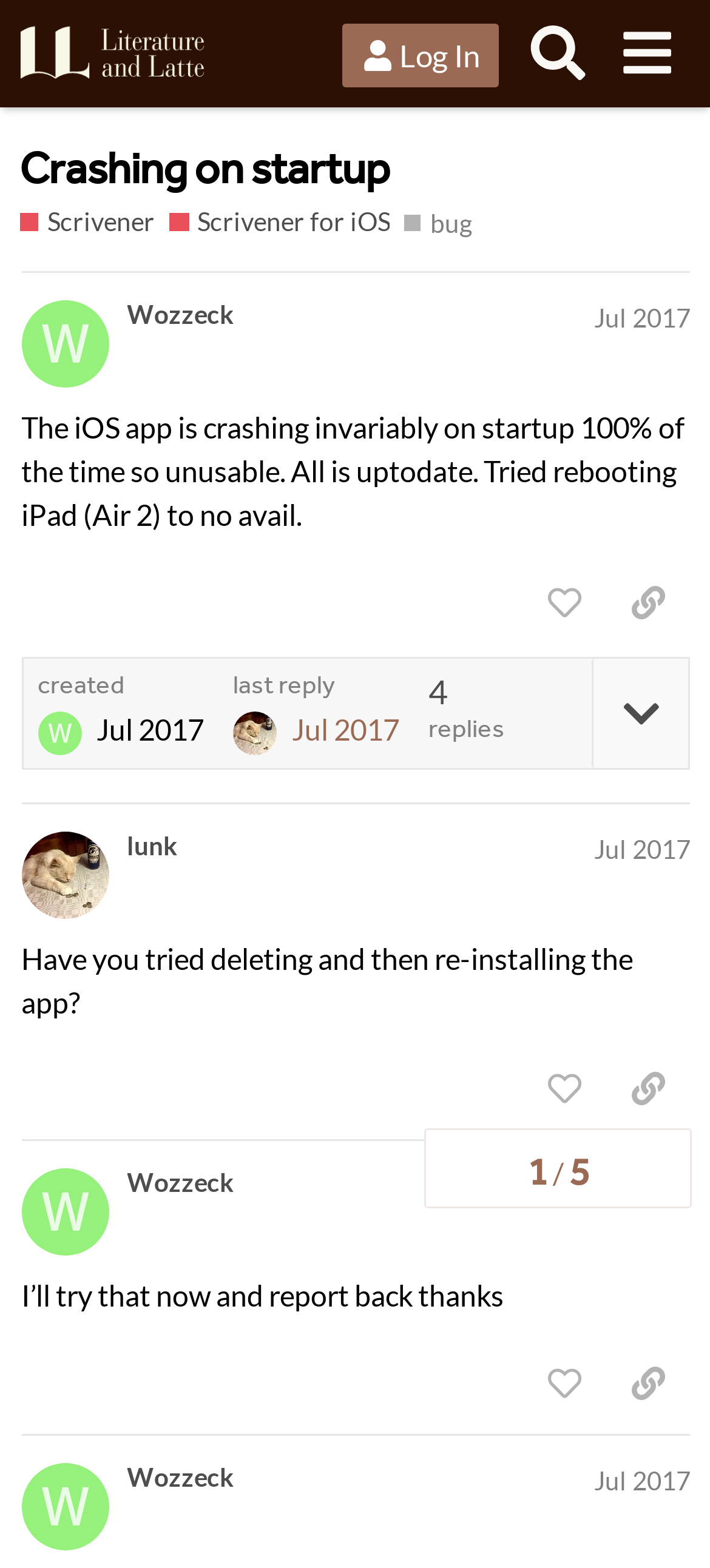Please identify the bounding box coordinates for the region that you need to click to follow this instruction: "View the contents of the page".

None